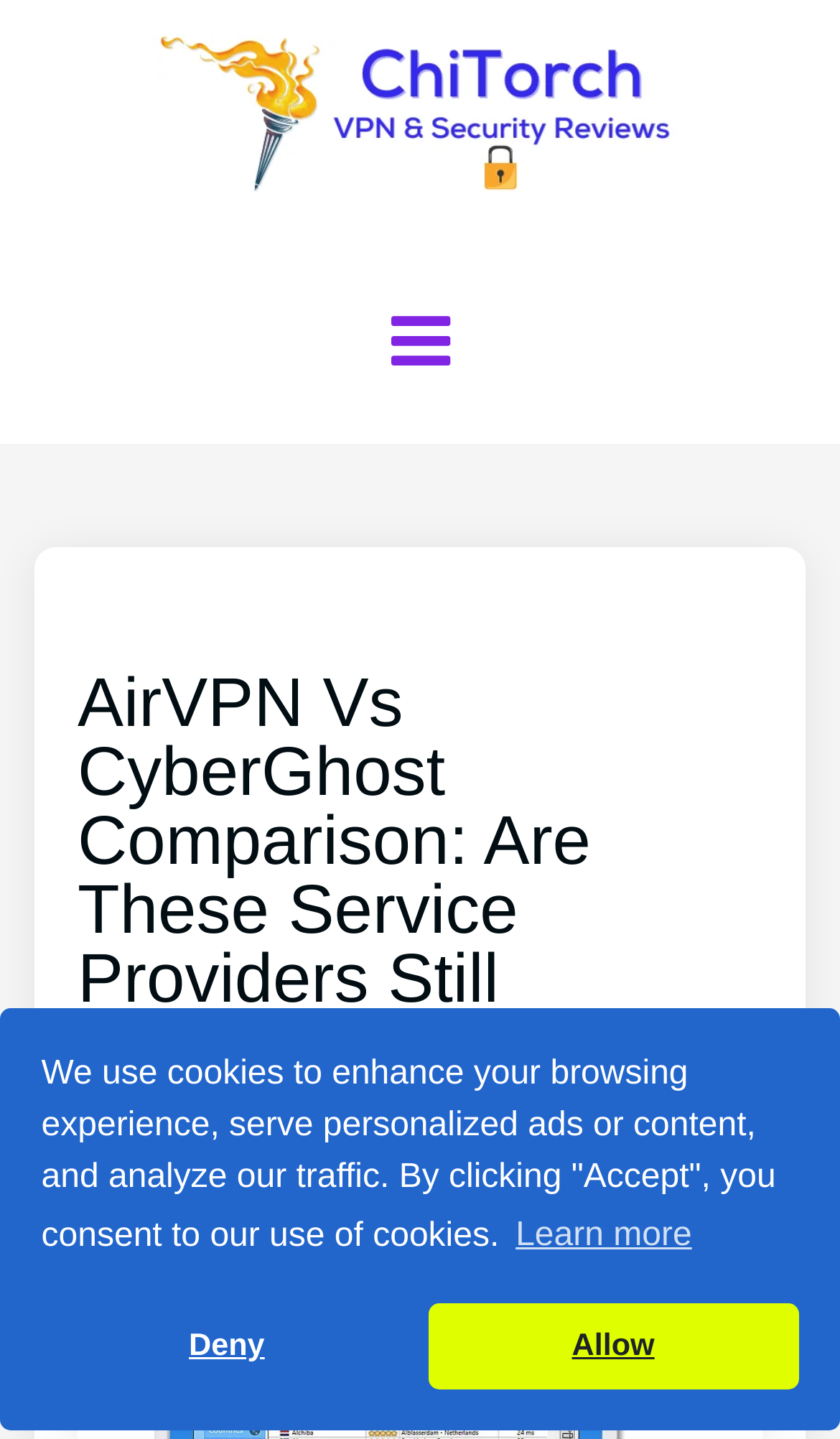Respond with a single word or phrase to the following question: How long does it take to read the article?

16 min